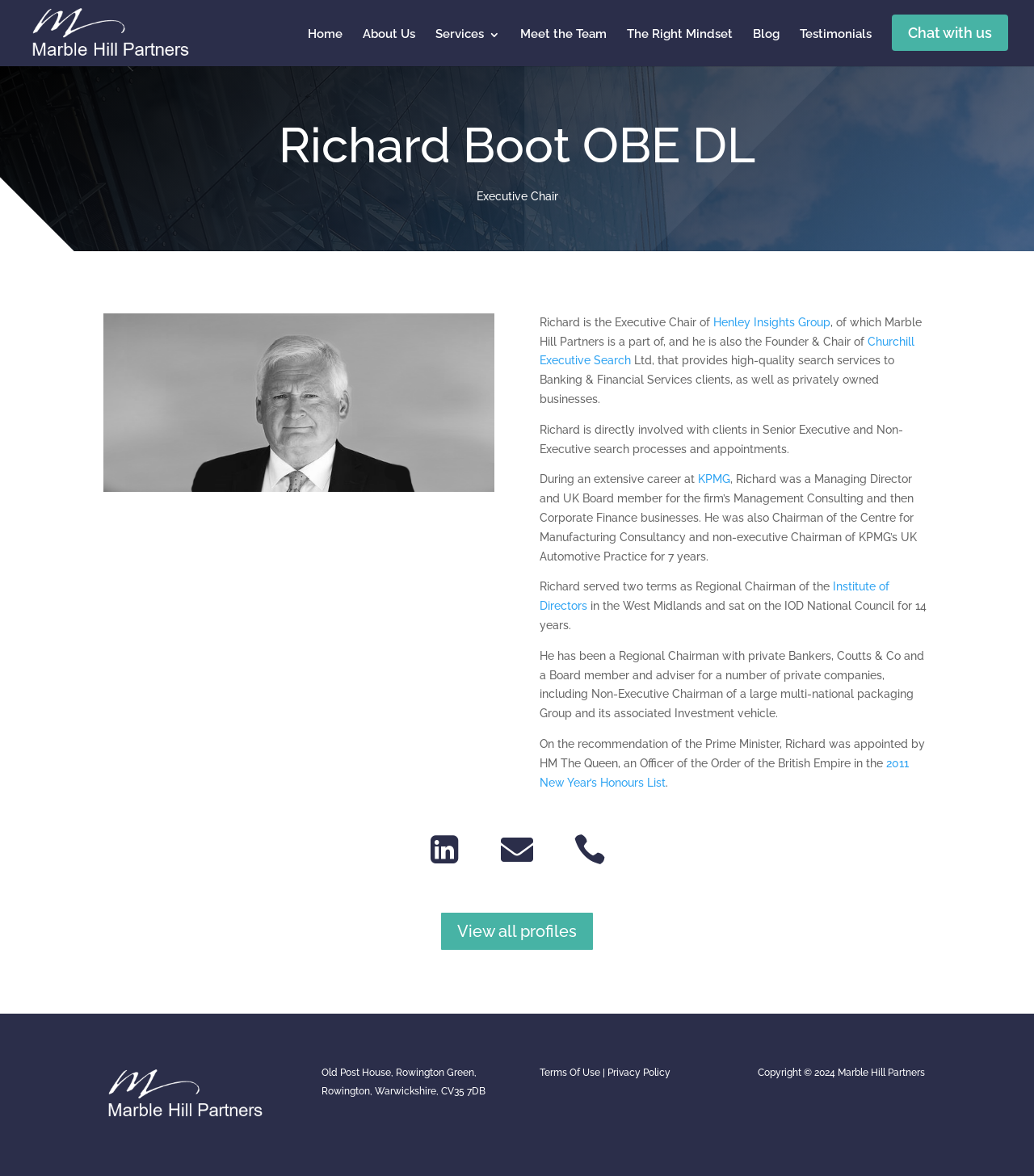From the element description: "About Us", extract the bounding box coordinates of the UI element. The coordinates should be expressed as four float numbers between 0 and 1, in the order [left, top, right, bottom].

[0.351, 0.014, 0.402, 0.056]